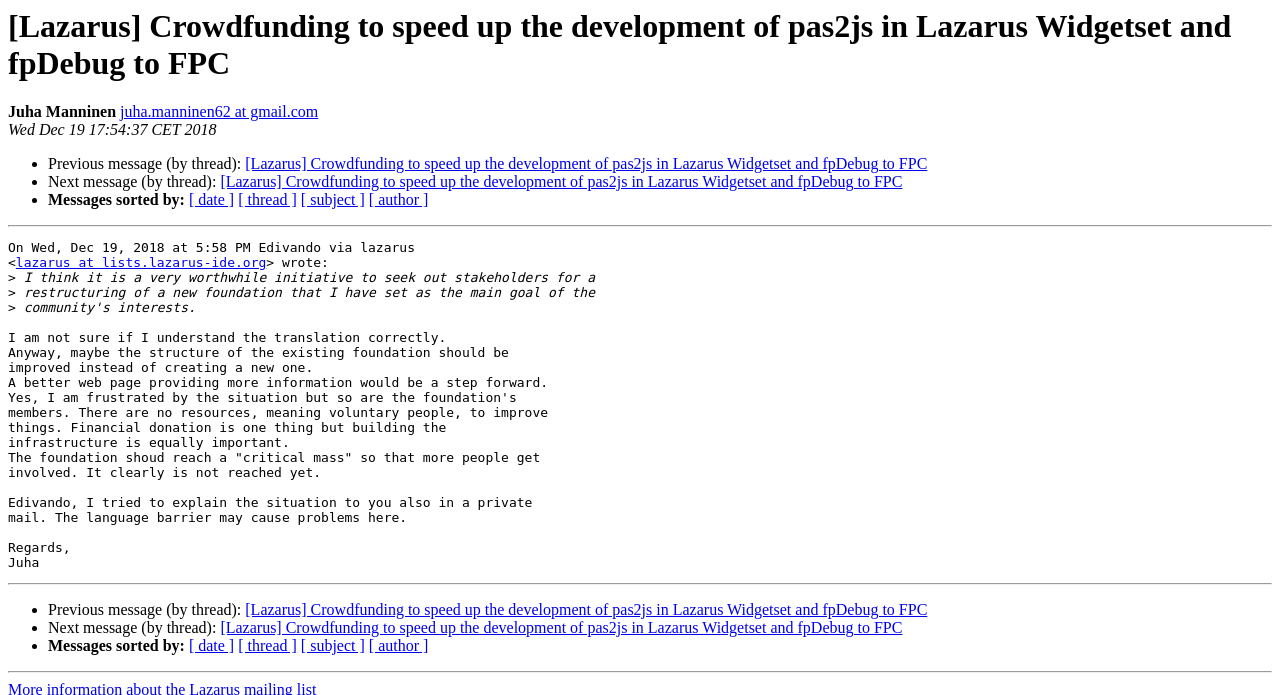Analyze the image and deliver a detailed answer to the question: What is the date of the message?

The date of the message is Wed Dec 19 17:54:37 CET 2018, which can be found in the StaticText element with the text 'Wed Dec 19 17:54:37 CET 2018' at coordinates [0.006, 0.175, 0.169, 0.199].